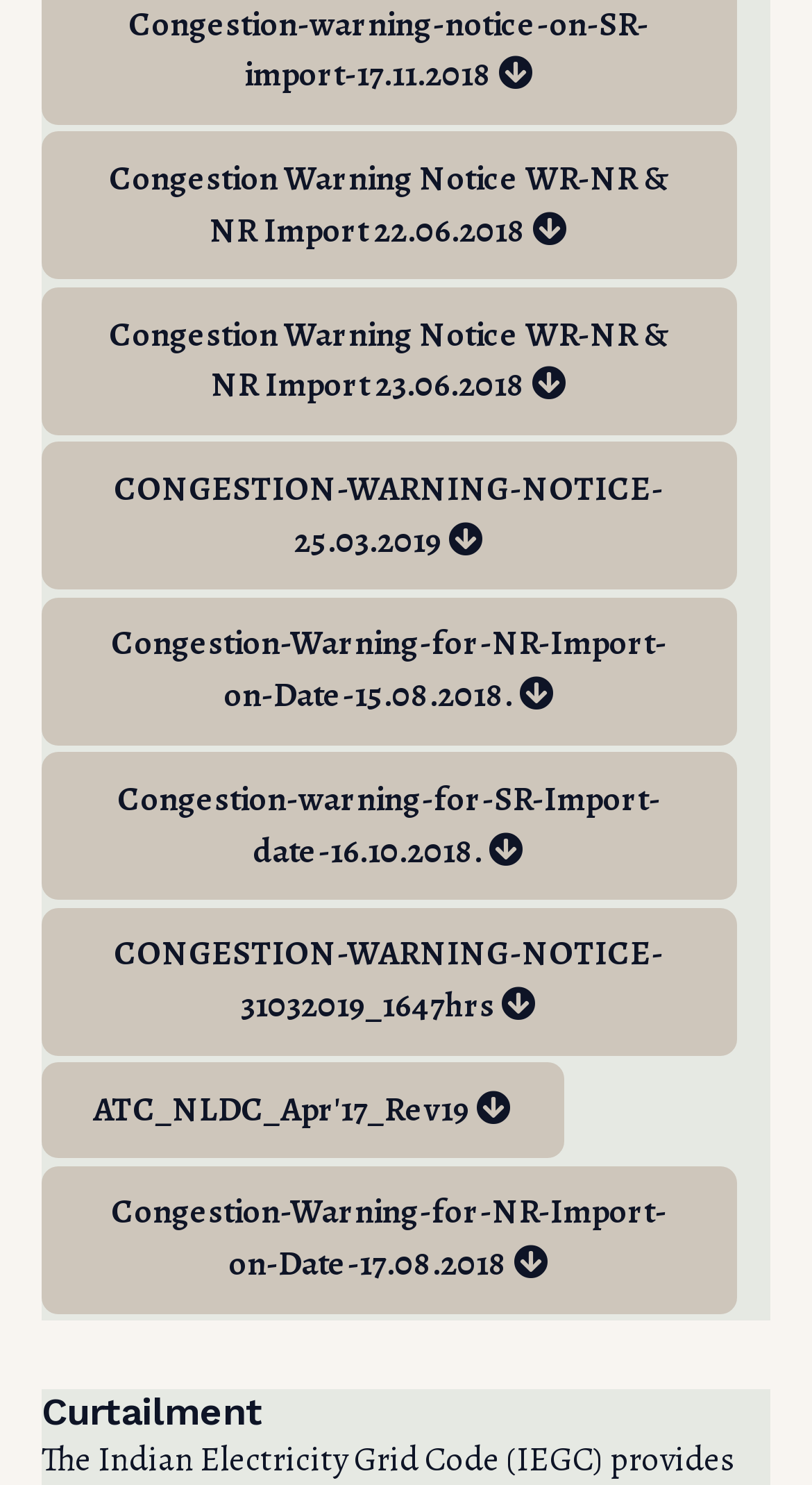Using a single word or phrase, answer the following question: 
How many links are related to congestion warnings?

6